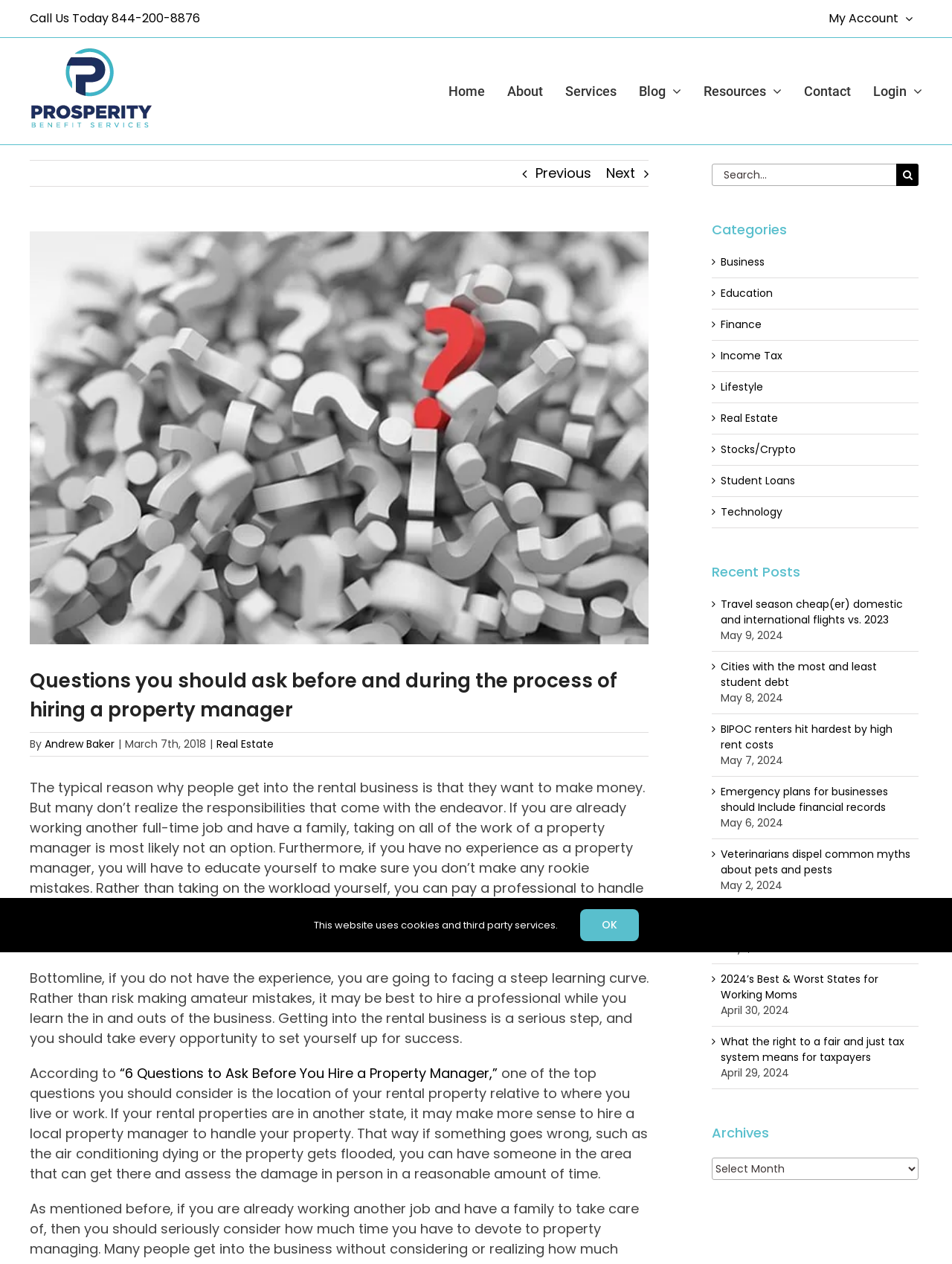Explain the features and main sections of the webpage comprehensively.

This webpage is about hiring a property manager, with a focus on the questions one should ask before and during the process. At the top of the page, there is a phone number "Call Us Today 844-200-8876" and a secondary menu with a link to "My Account". Below this, there is a logo for "Prosperity Benefit Services" with a link to the homepage.

The main content of the page is divided into sections. The first section has a heading "Questions you should ask before and during the process of hiring a property manager" and an image of a property manager. Below this, there is a paragraph of text discussing the reasons why people hire property managers and the importance of asking the right questions.

The next section has a heading "Should I Hire A Property Manager?" and two paragraphs of text discussing the benefits of hiring a professional property manager, especially for those with no experience. There is also a link to an article "6 Questions to Ask Before You Hire a Property Manager".

The page also has a sidebar with various links and sections, including a search bar, categories, recent posts, and archives. The categories section has links to various topics such as business, education, finance, and real estate. The recent posts section has links to several articles with dates ranging from May 9, 2024, to April 29, 2024. The archives section has a dropdown menu with links to older posts.

At the bottom of the page, there is a notice stating "This website uses cookies and third party services" with an "OK" button to acknowledge this.